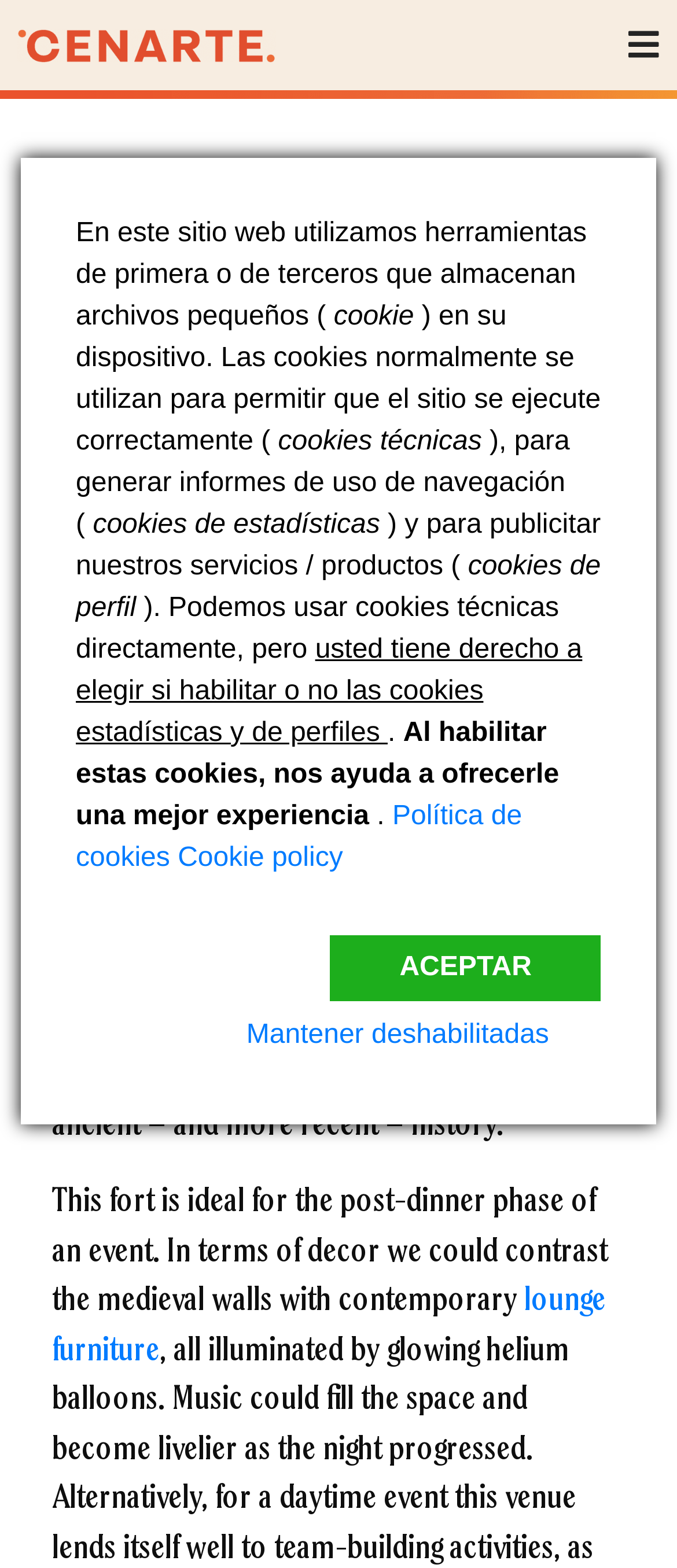What century was the fortress built in?
Look at the screenshot and give a one-word or phrase answer.

13th Century